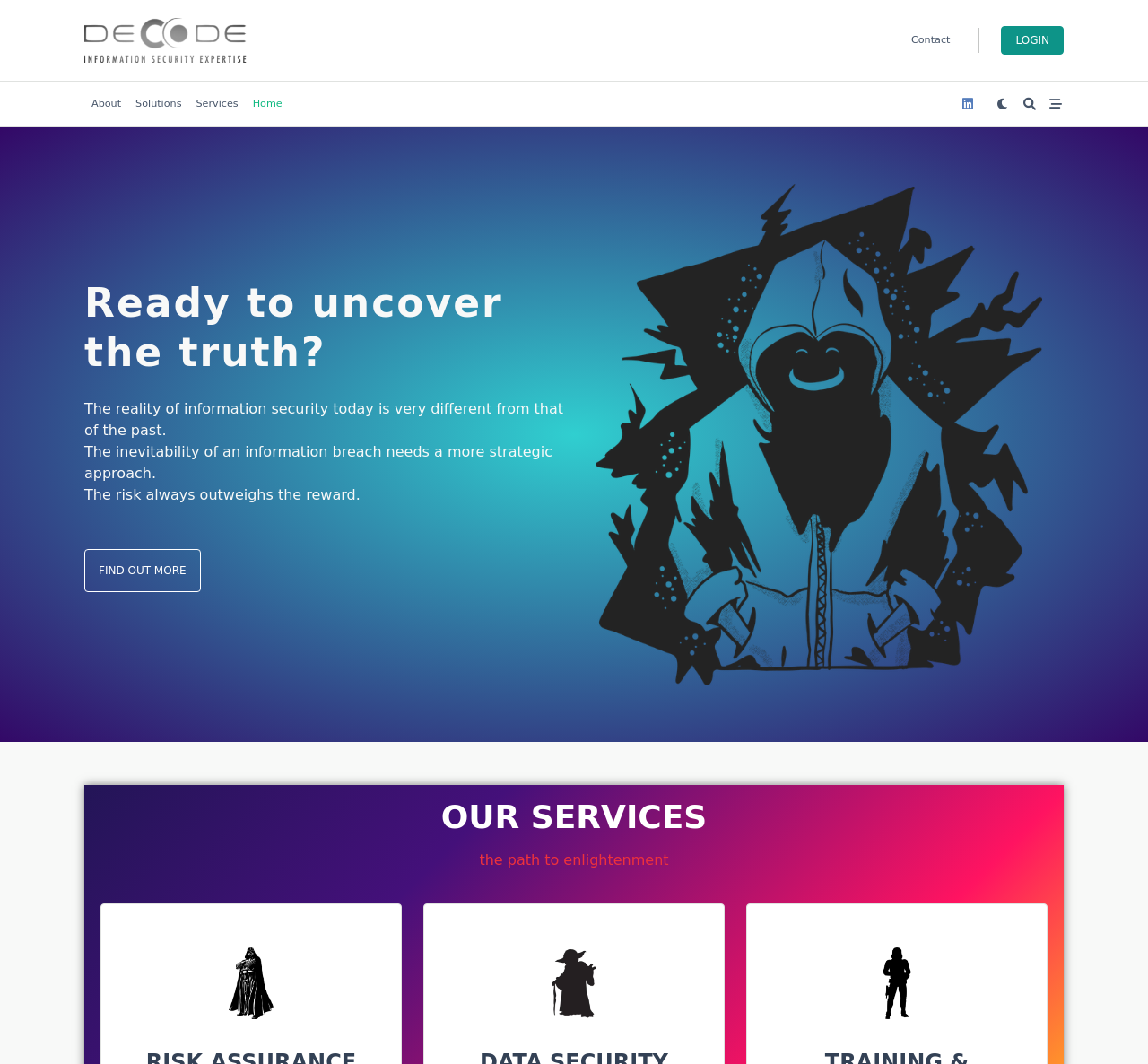Specify the bounding box coordinates of the element's region that should be clicked to achieve the following instruction: "learn more about the company". The bounding box coordinates consist of four float numbers between 0 and 1, in the format [left, top, right, bottom].

[0.073, 0.516, 0.175, 0.556]